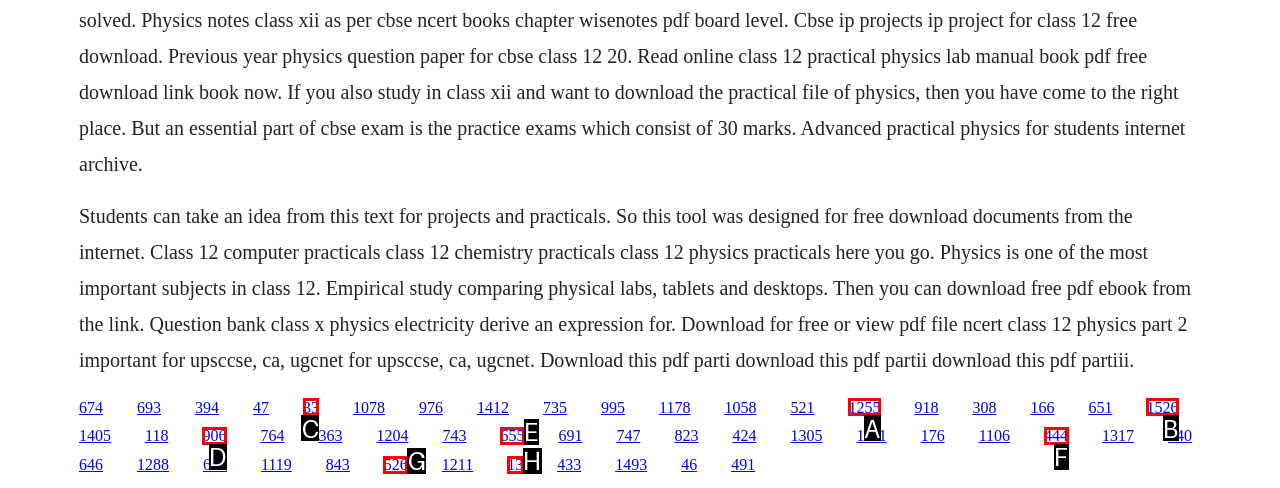Select the correct option from the given choices to perform this task: Access empirical study comparing physical labs, tablets and desktops. Provide the letter of that option.

C